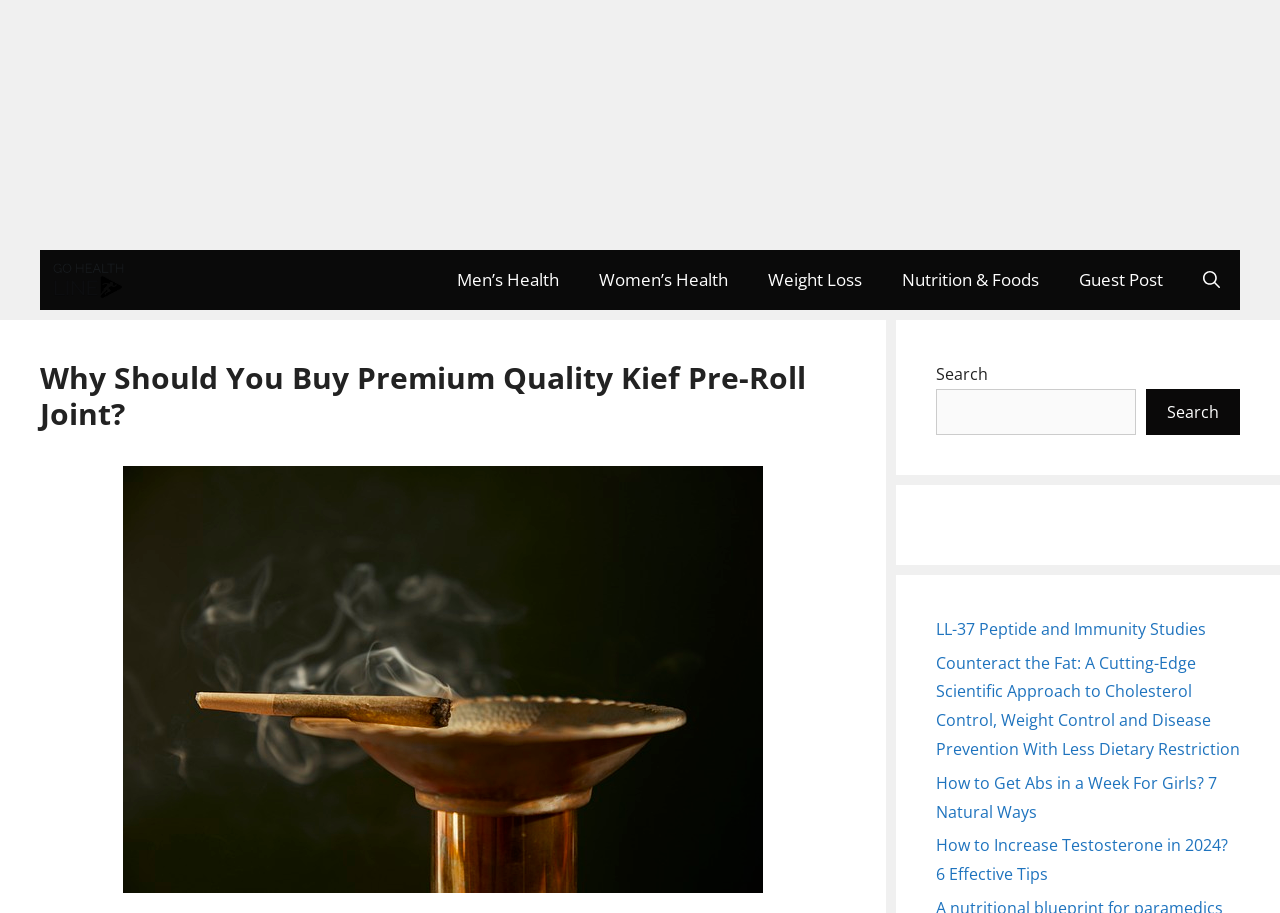Refer to the image and provide an in-depth answer to the question:
What is the theme of the webpage?

The webpage appears to be focused on health and wellness, with a specific emphasis on premium-quality Kief pre-roll joints. The navigation menu and complementary section also feature links to health-related topics.